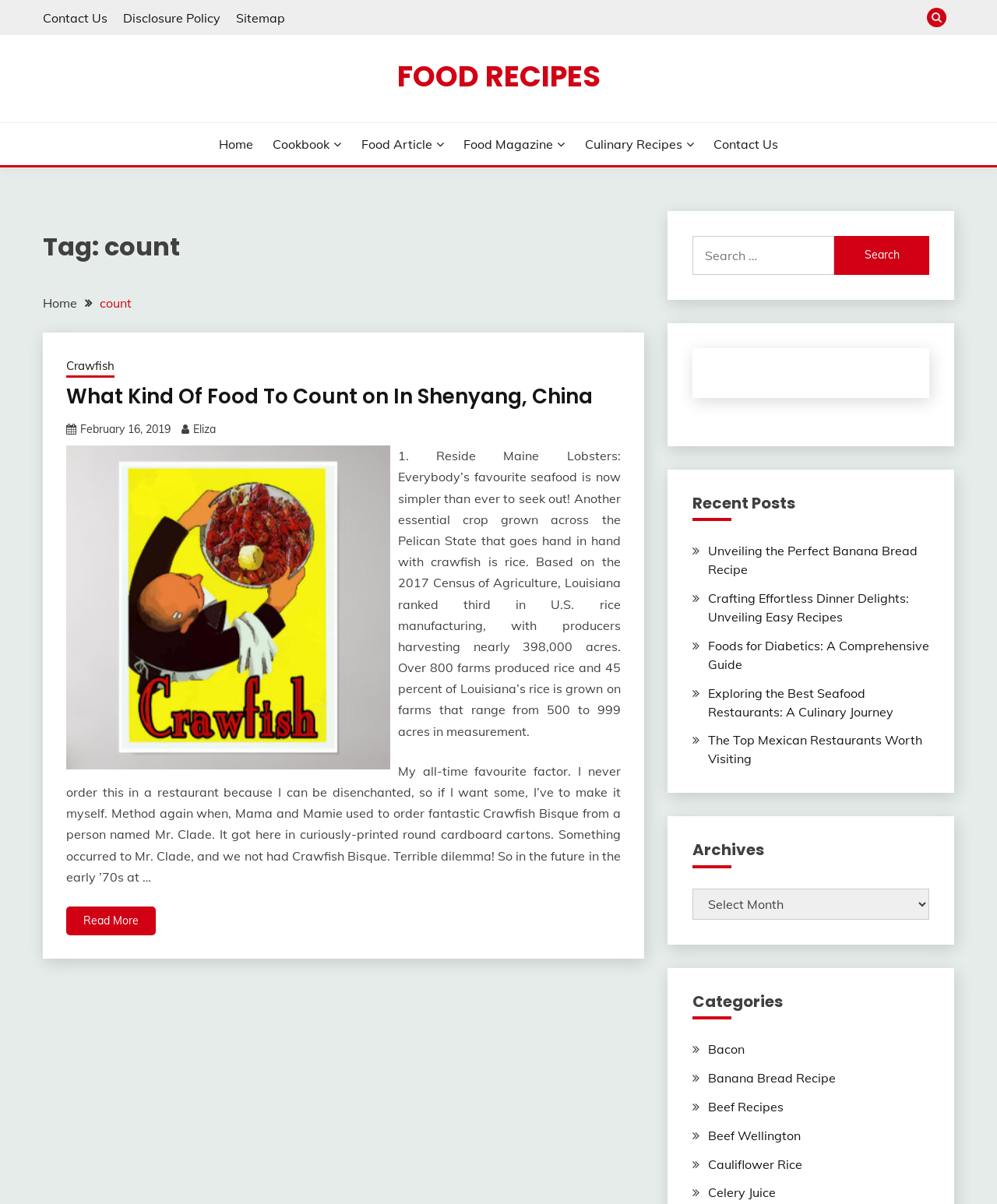Find the bounding box of the UI element described as: "Crawfish". The bounding box coordinates should be given as four float values between 0 and 1, i.e., [left, top, right, bottom].

[0.066, 0.297, 0.115, 0.314]